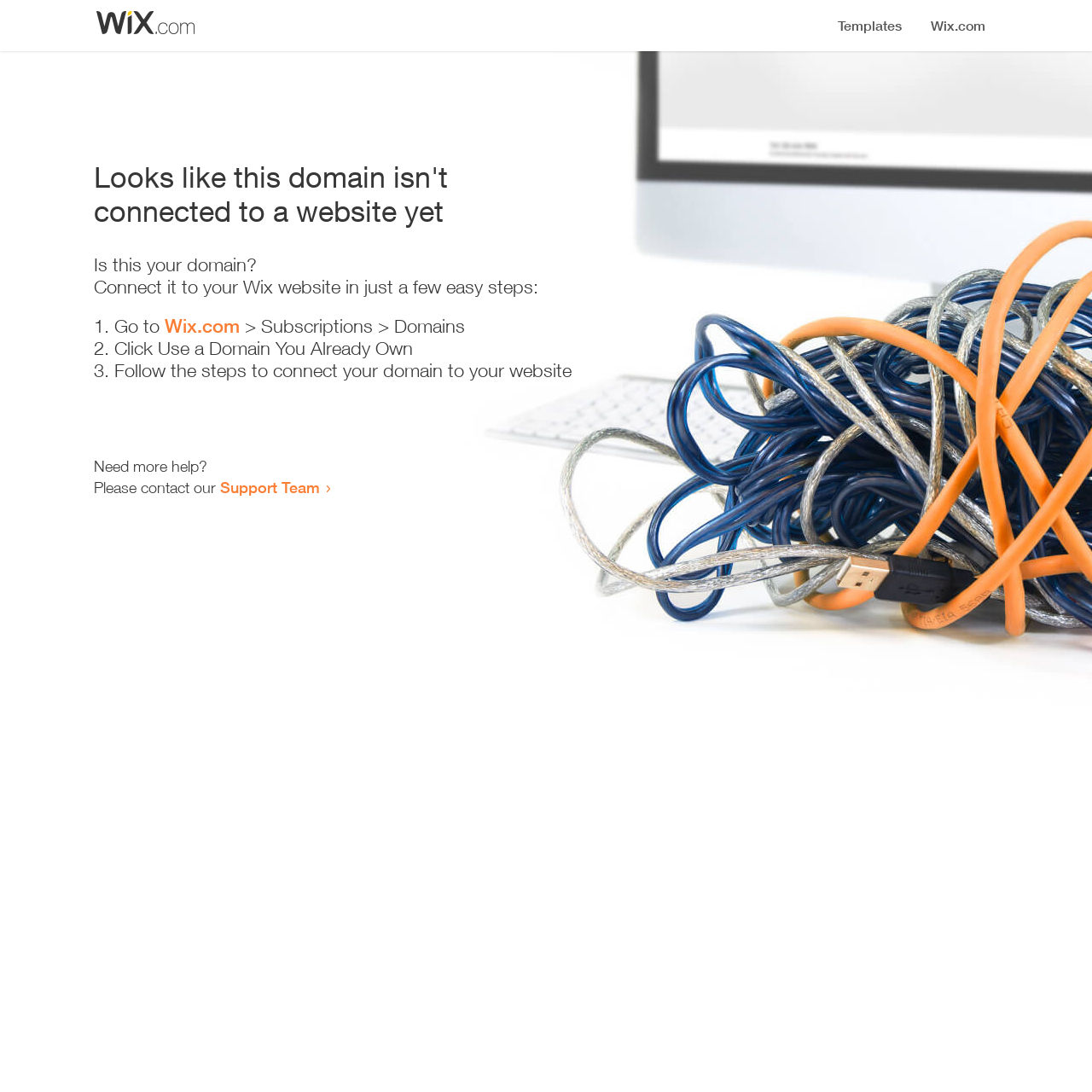What is the current state of the domain?
Answer with a single word or short phrase according to what you see in the image.

Not connected